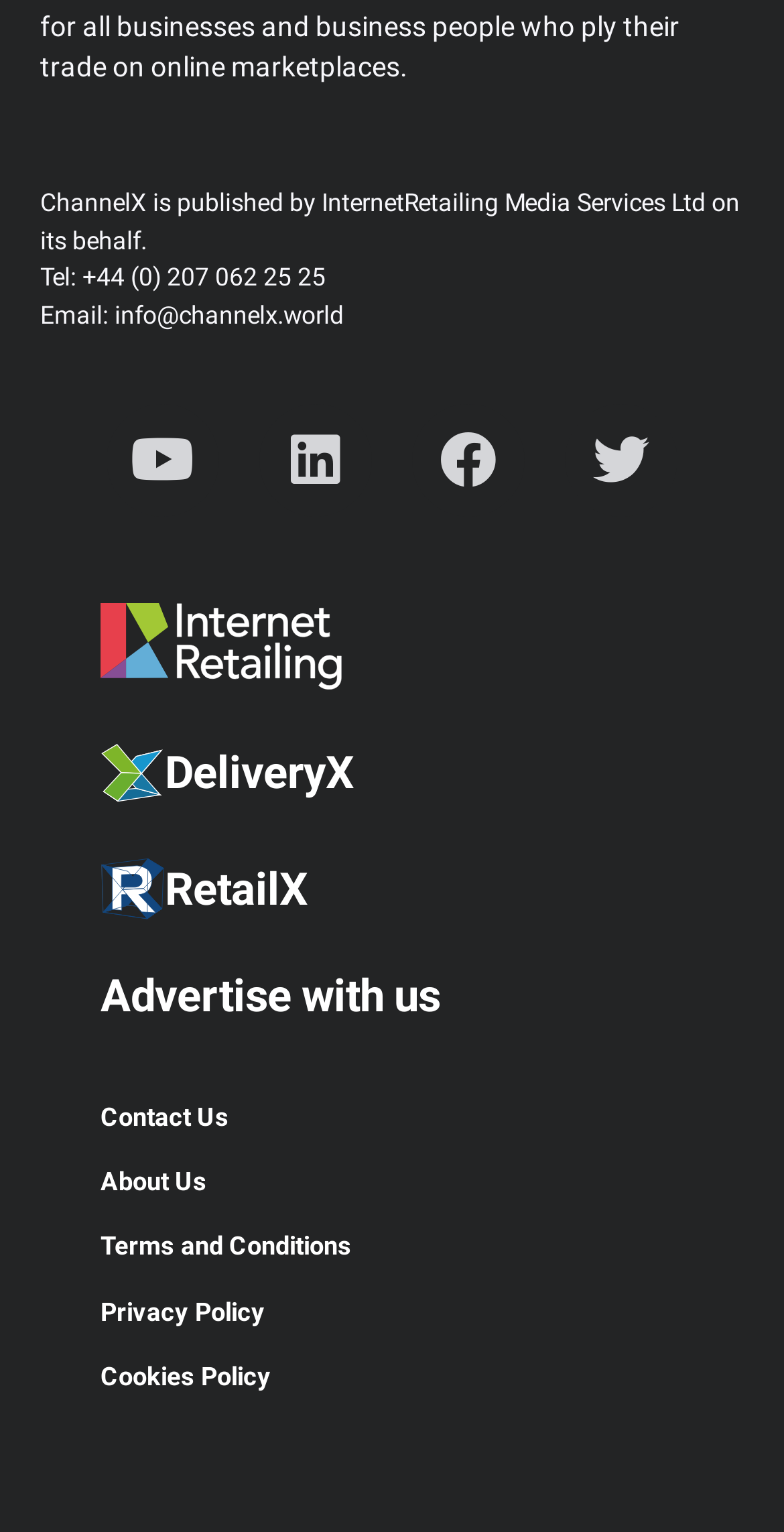Please identify the bounding box coordinates of the element's region that I should click in order to complete the following instruction: "Contact Us". The bounding box coordinates consist of four float numbers between 0 and 1, i.e., [left, top, right, bottom].

[0.077, 0.708, 0.923, 0.751]